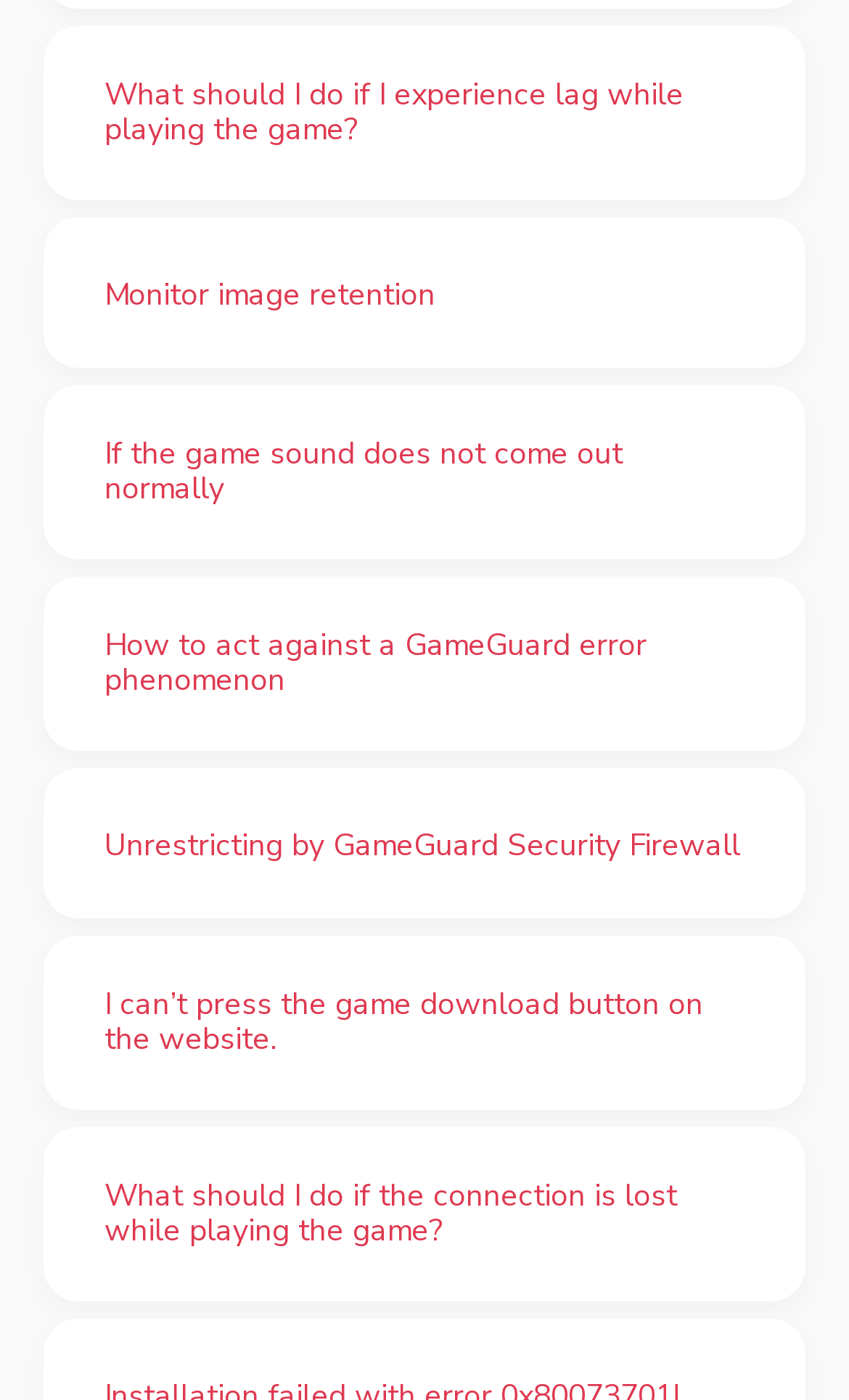Provide a thorough and detailed response to the question by examining the image: 
What to do if game sound does not come out normally?

The webpage provides a button 'If the game sound does not come out normally' which suggests that the user can find a solution to this problem by clicking on this button and following the instructions.